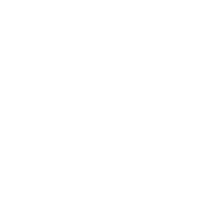Elaborate on all the elements present in the image.

The image showcases the **Teltonika RUTX50**, a WiFi 5 4G LTE/5G Cat 20 Router, which is designed for powerful connectivity with dual embedded SIM slots. This innovative router supports high-speed internet, making it suitable for both home and office environments. The accompanying text indicates a price of **£503.00**, emphasizing its functionality in providing seamless internet access across various devices.

The layout suggests that the product is featured prominently within a section labeled **"ALSO PURCHASED,"** indicating its popularity among buyers interested in advanced networking solutions. This positioning highlights the router’s compatibility with current technological standards, thereby appealing to users looking for reliable and efficient connectivity solutions.